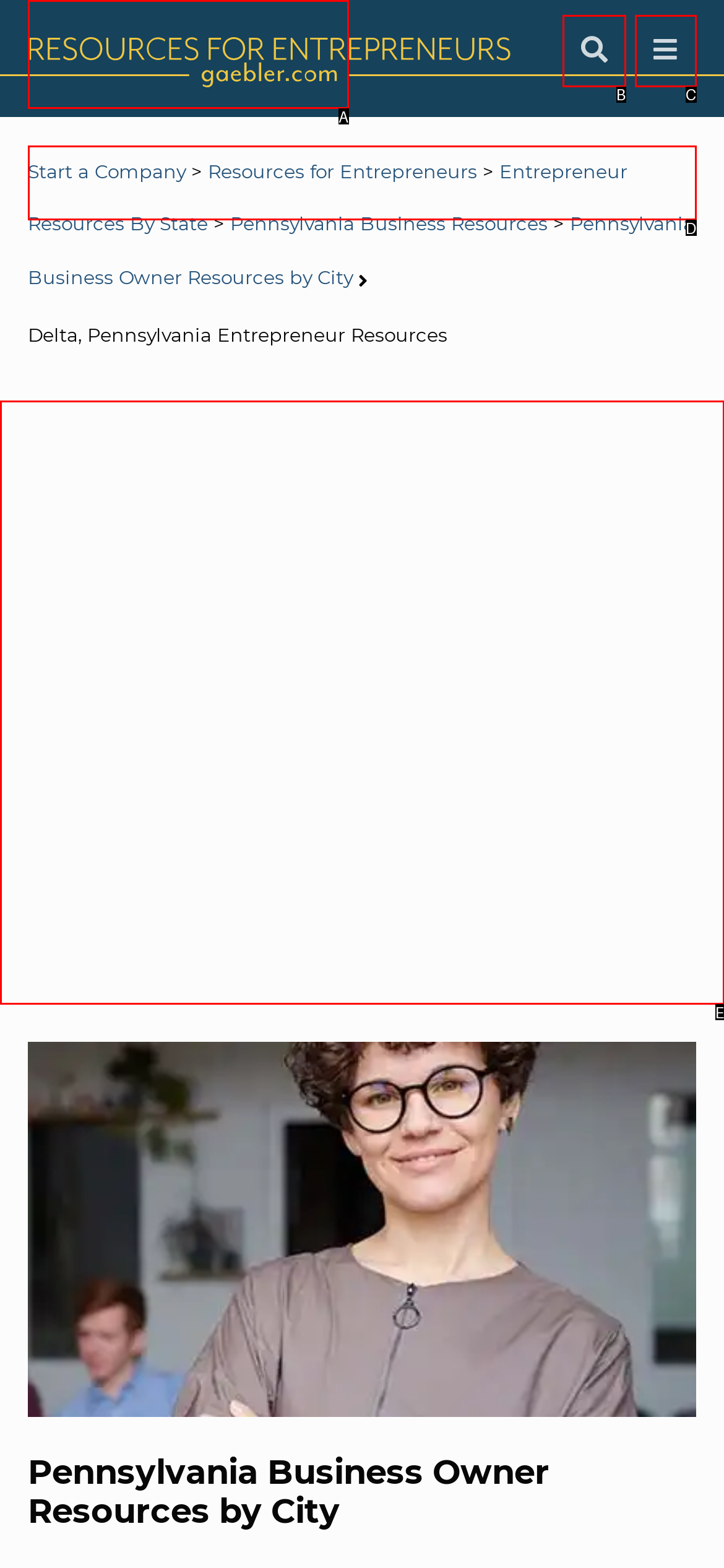Match the HTML element to the description: aria-label="Search" name="q". Answer with the letter of the correct option from the provided choices.

D